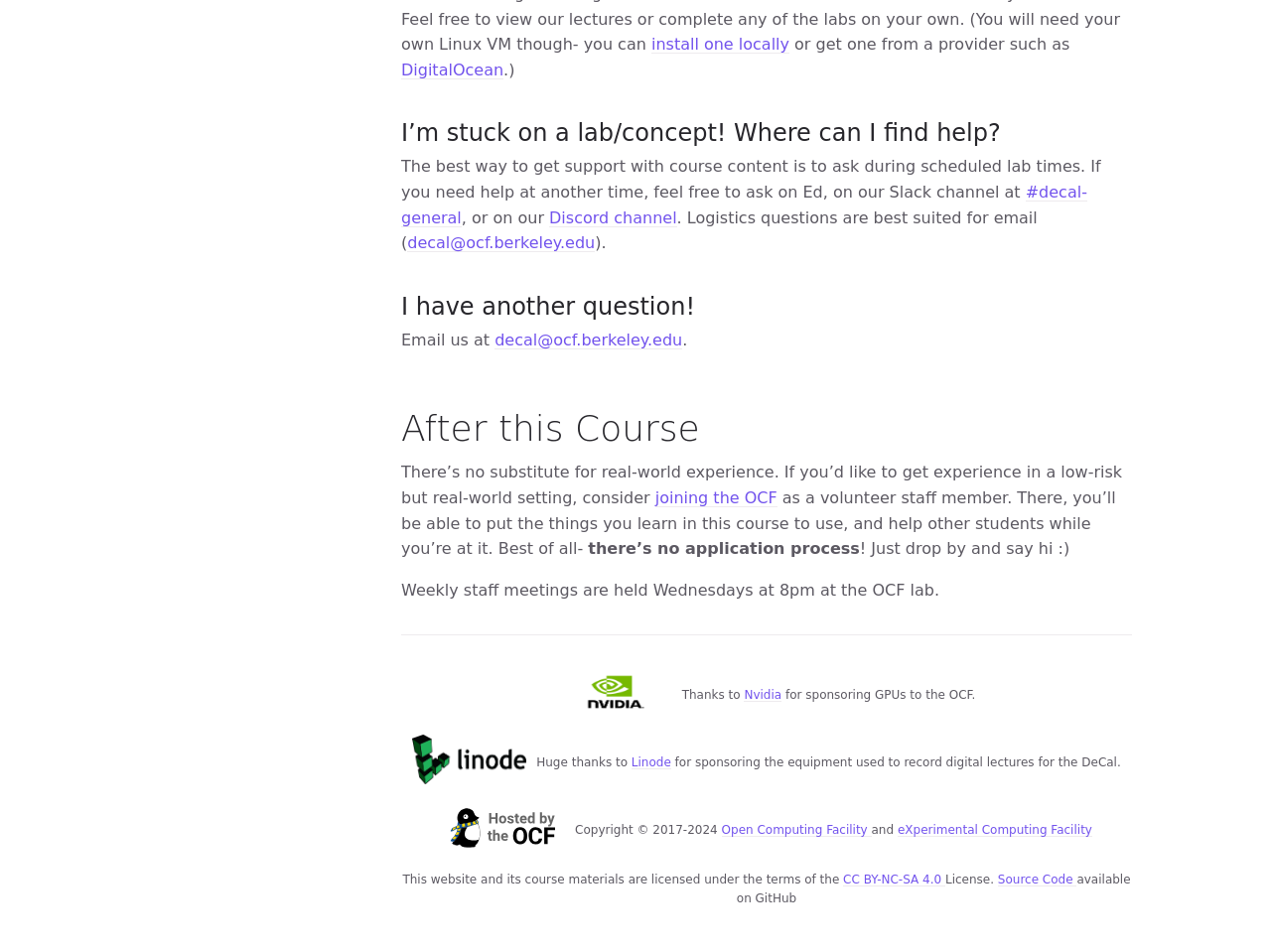Using the element description: "parent_node: I have another question!", determine the bounding box coordinates. The coordinates should be in the format [left, top, right, bottom], with values between 0 and 1.

[0.297, 0.306, 0.316, 0.338]